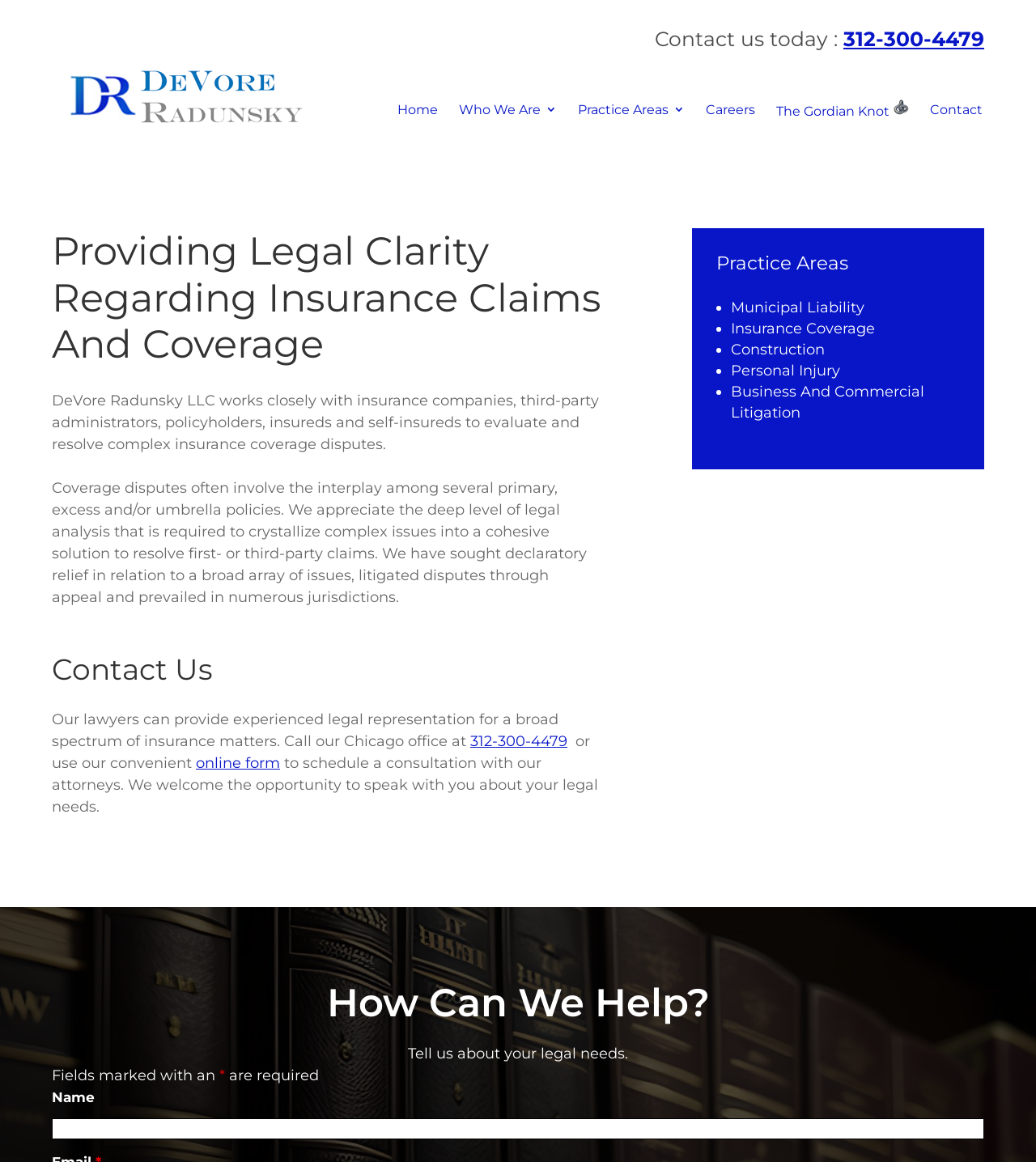Reply to the question with a single word or phrase:
What is the phone number to contact the law firm?

312-300-4479